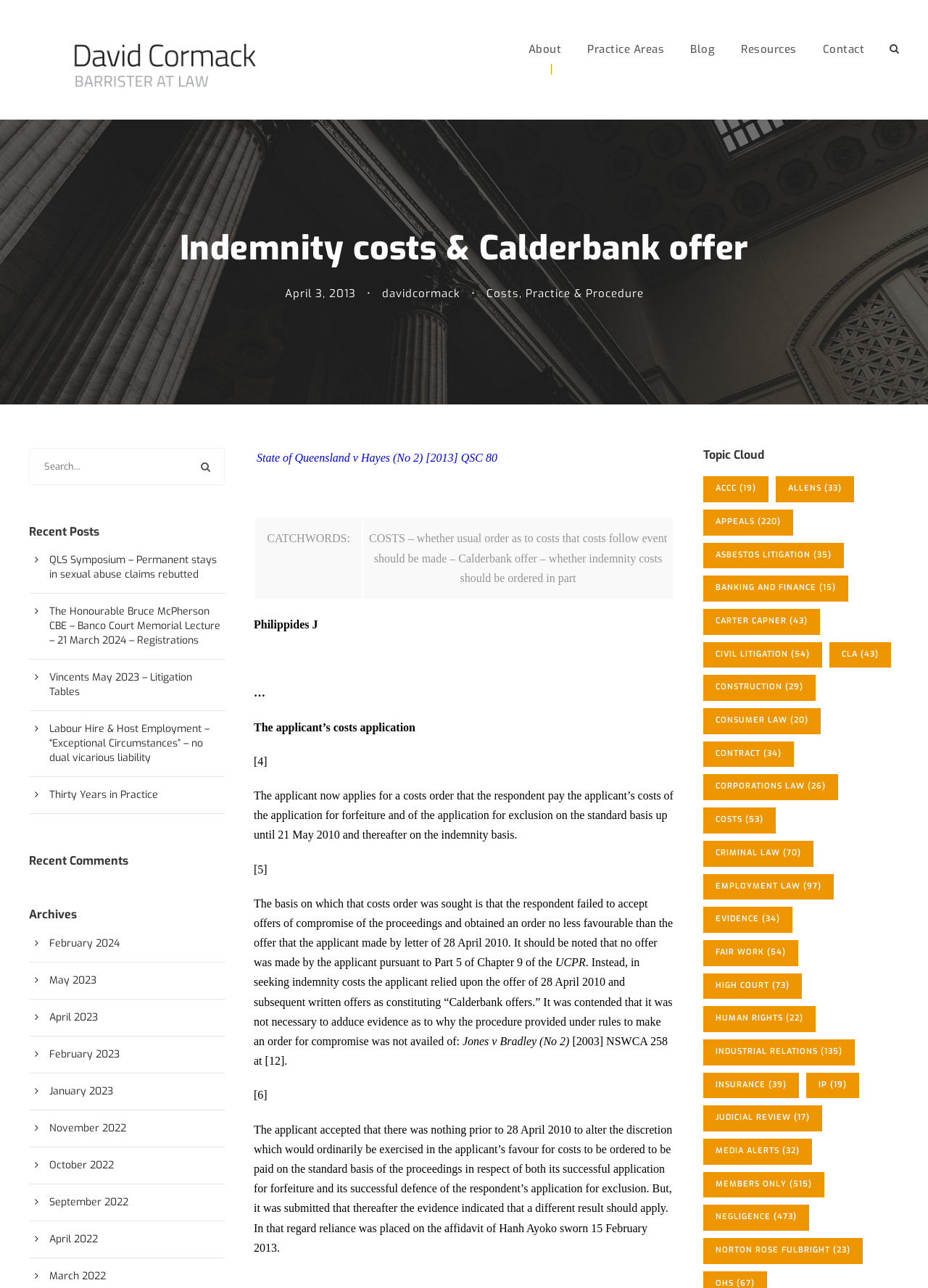Determine the bounding box coordinates for the area you should click to complete the following instruction: "Read the 'State of Queensland v Hayes (No 2) [2013] QSC 80' article".

[0.277, 0.35, 0.536, 0.361]